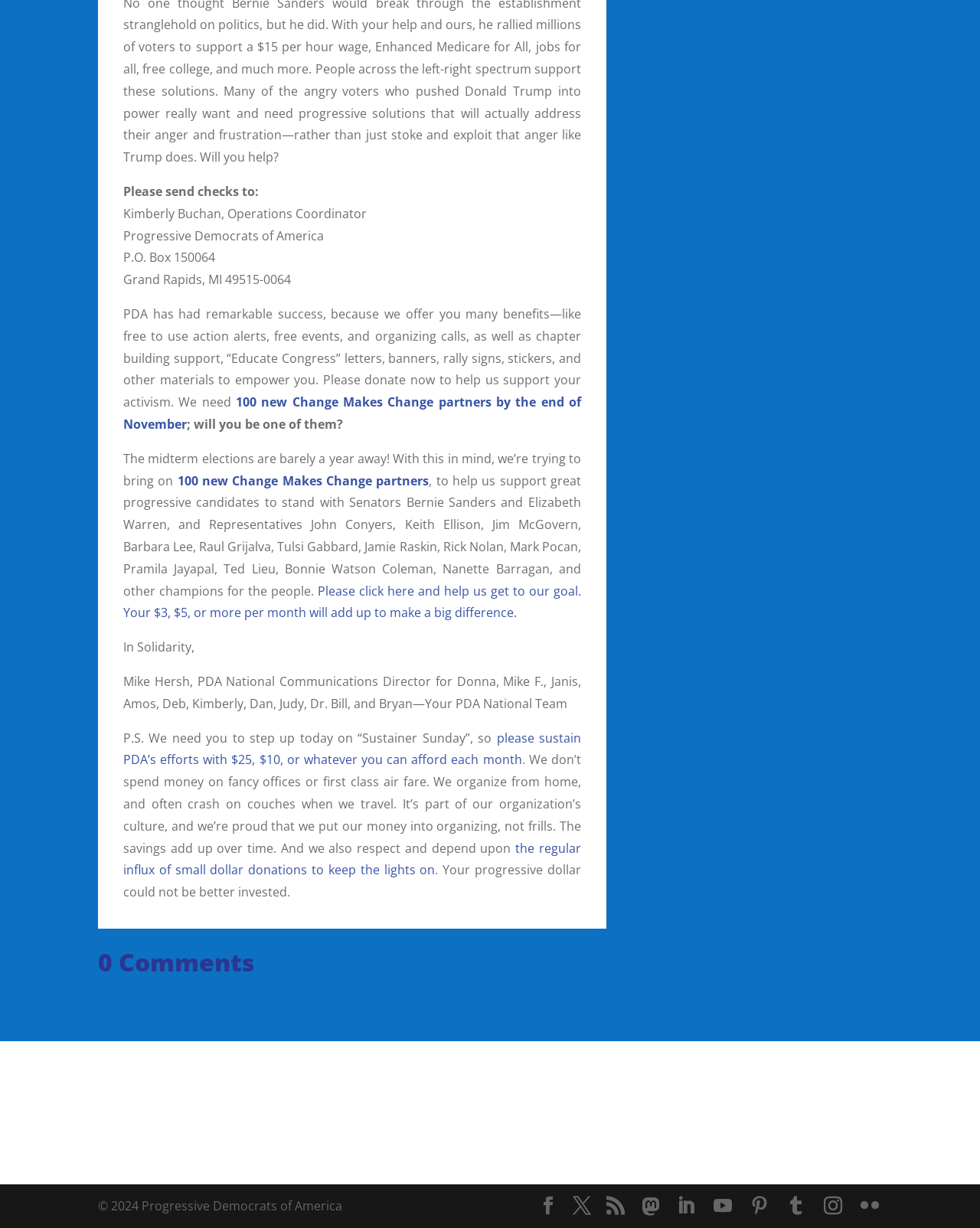Identify the bounding box coordinates of the part that should be clicked to carry out this instruction: "Click to donate now".

[0.126, 0.249, 0.593, 0.334]